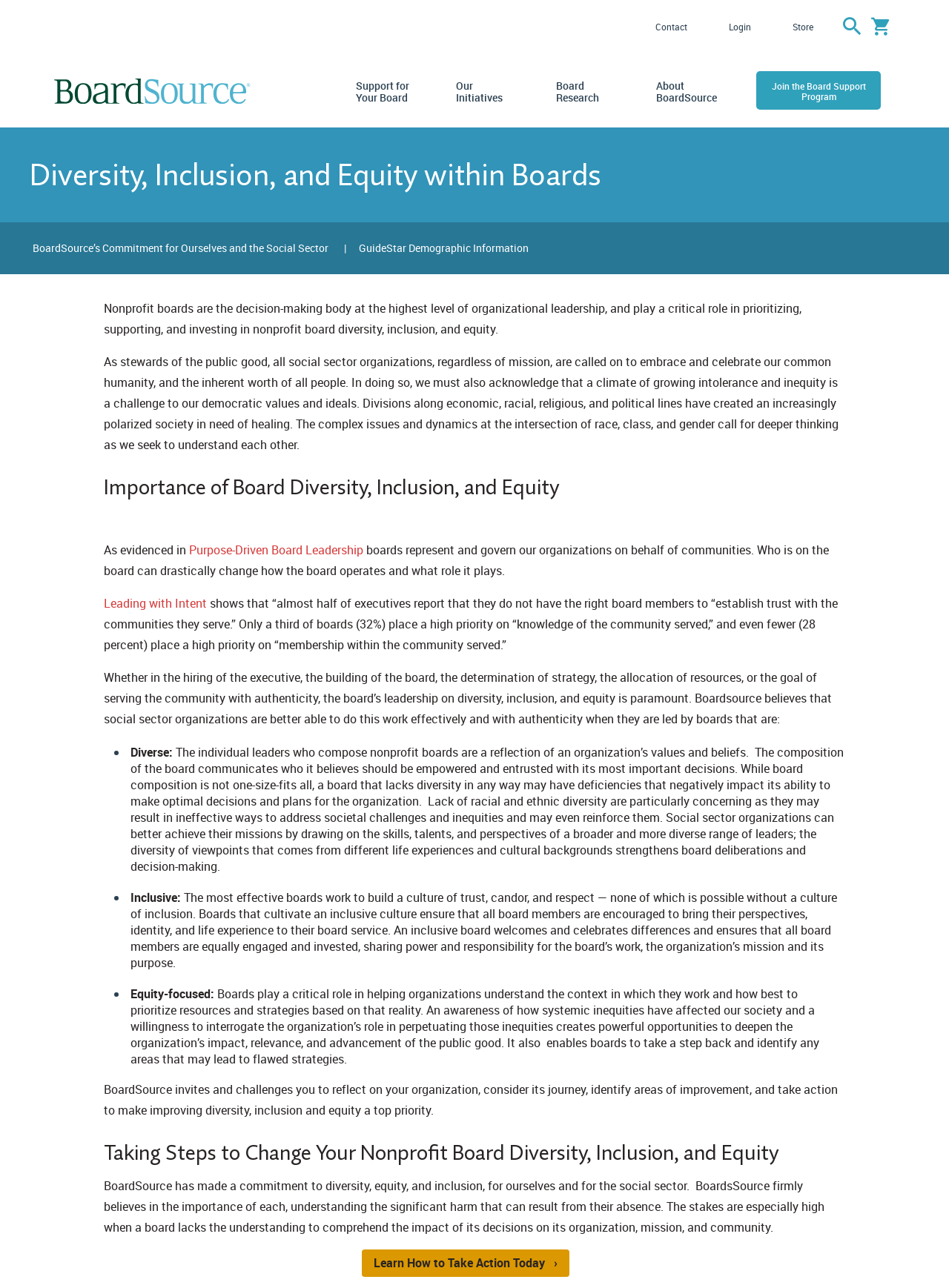Can you determine the bounding box coordinates of the area that needs to be clicked to fulfill the following instruction: "Read about BoardSource's commitment for diversity, equity, and inclusion"?

[0.034, 0.183, 0.346, 0.202]